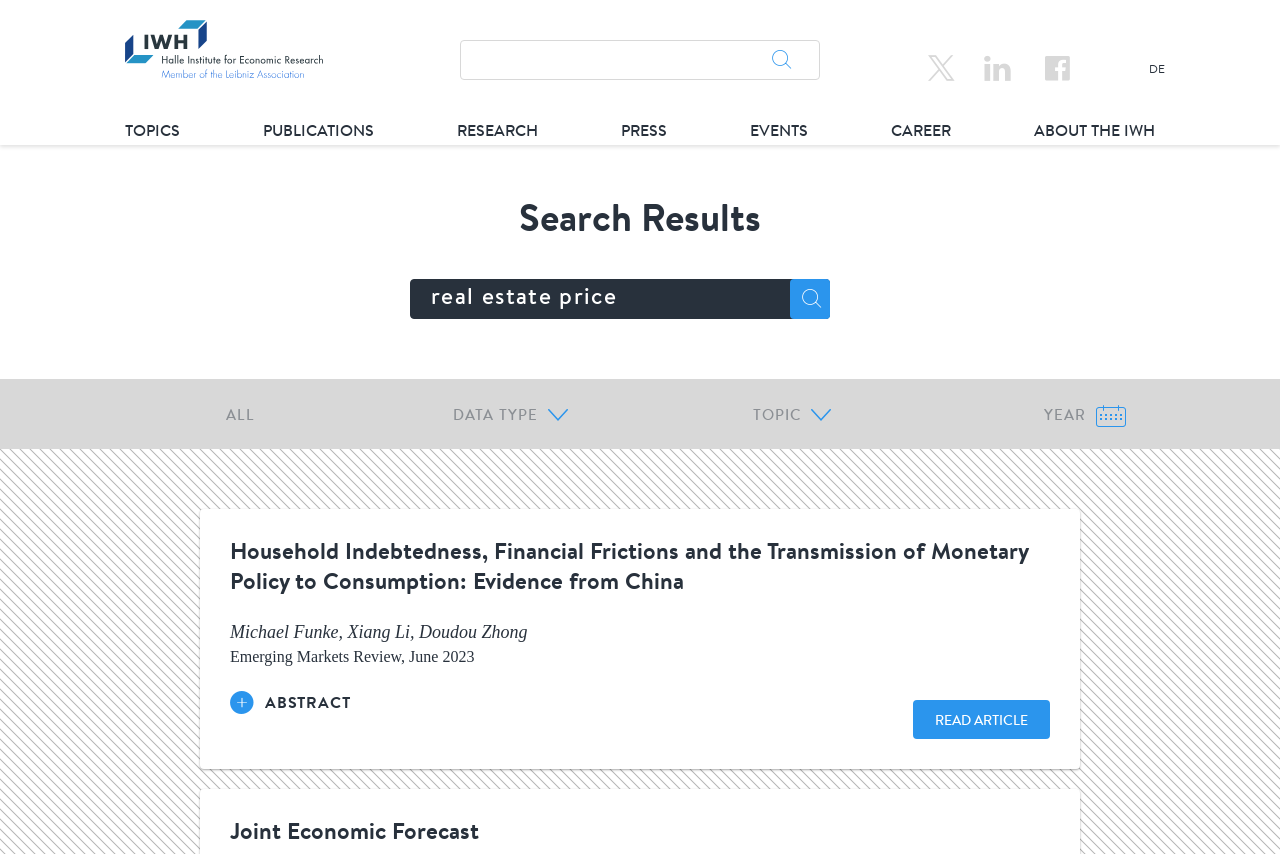Identify the bounding box coordinates of the area that should be clicked in order to complete the given instruction: "Read the article Household Indebtedness, Financial Frictions and the Transmission of Monetary Policy to Consumption: Evidence from China". The bounding box coordinates should be four float numbers between 0 and 1, i.e., [left, top, right, bottom].

[0.713, 0.82, 0.82, 0.865]